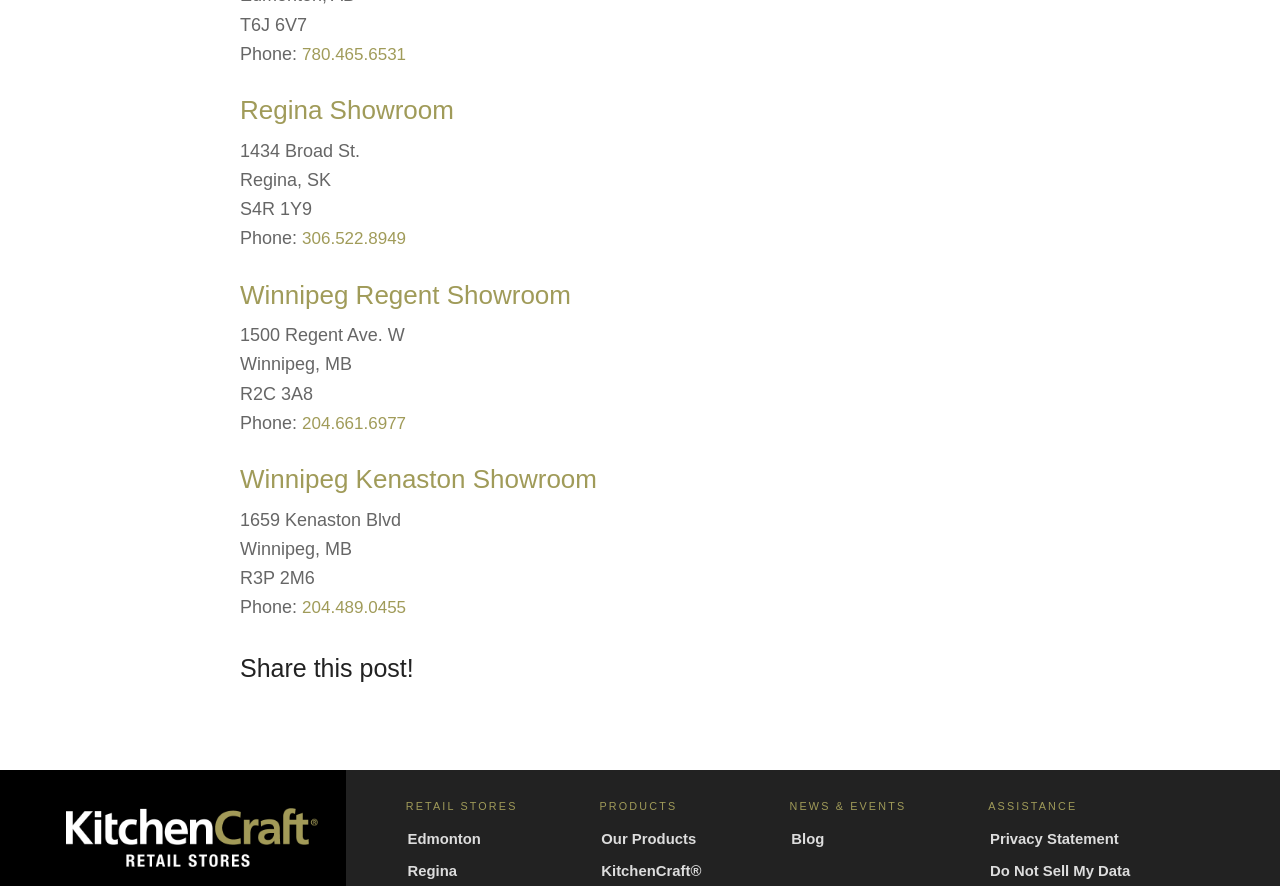Use a single word or phrase to answer the question:
What is the postal code of Winnipeg Kenaston Showroom?

R3P 2M6